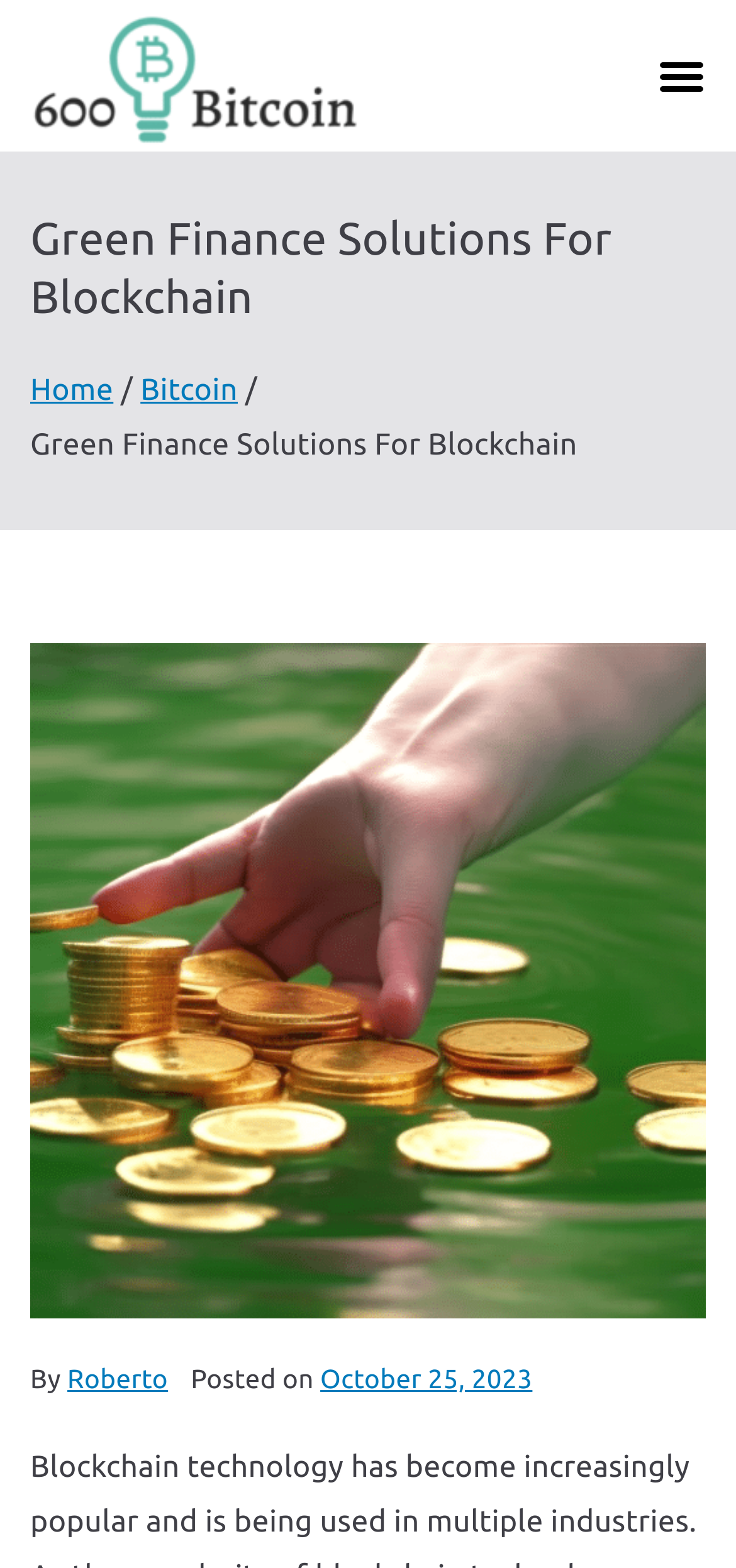Please find and provide the title of the webpage.

Green Finance Solutions For Blockchain